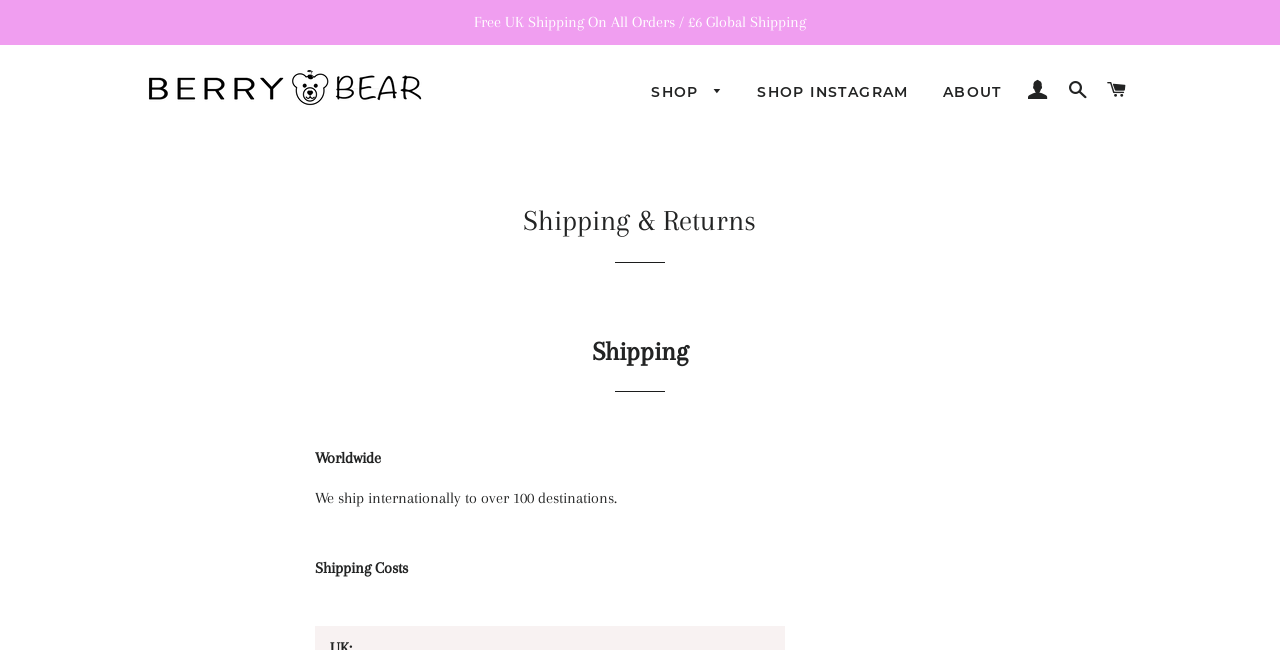Determine the bounding box coordinates for the area that should be clicked to carry out the following instruction: "Click on the 'Berry and Bear' link".

[0.113, 0.107, 0.332, 0.17]